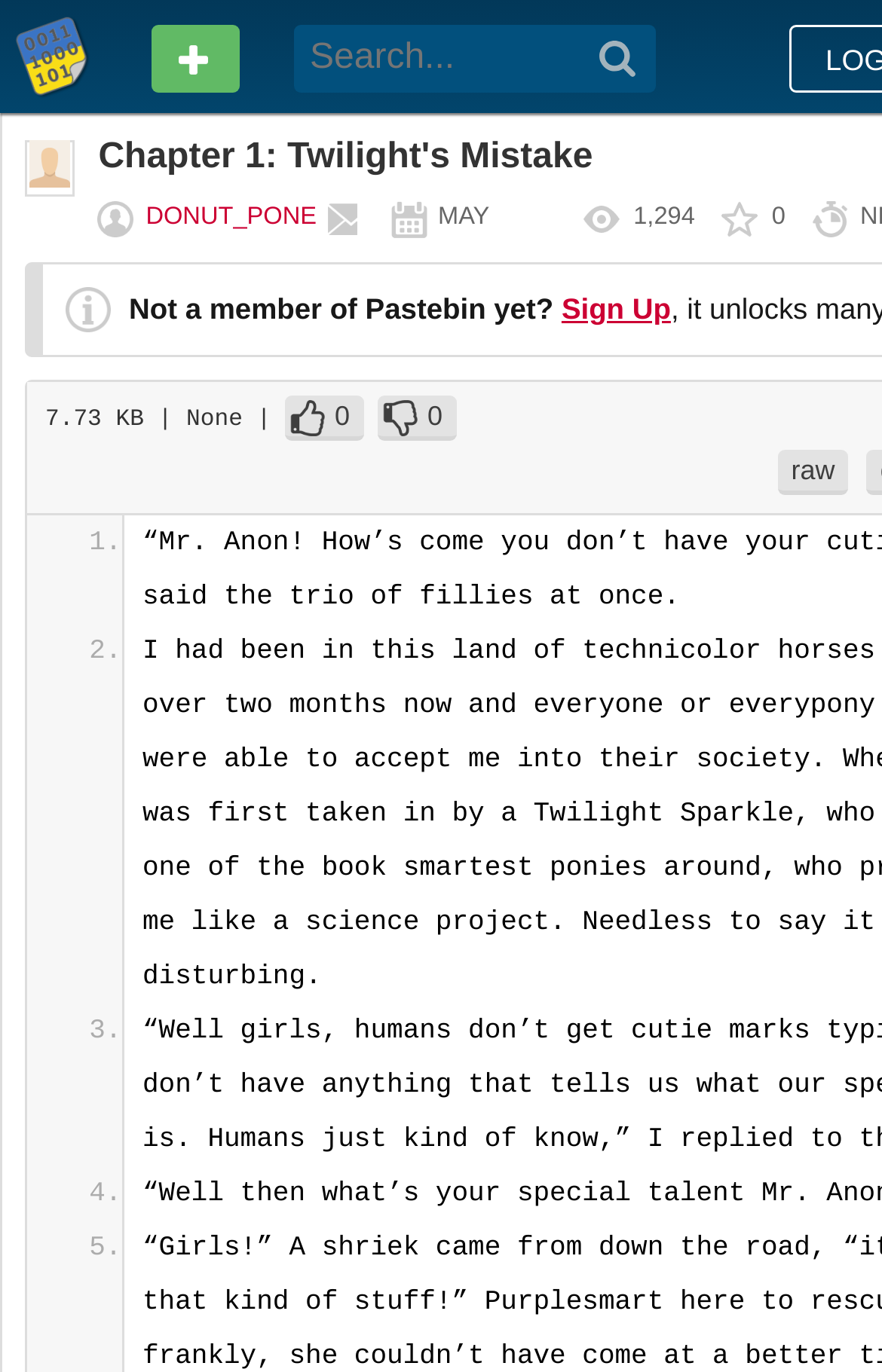What is the rating of this paste?
Look at the screenshot and respond with one word or a short phrase.

0